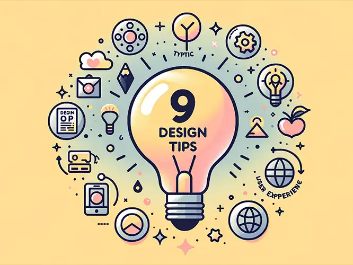What is the background color of the image?
Kindly give a detailed and elaborate answer to the question.

As I analyze the image, I observe that the background is a soft yellow color, which creates an engaging and inviting visual. This color choice likely contributes to the overall aesthetic appeal of the illustration.